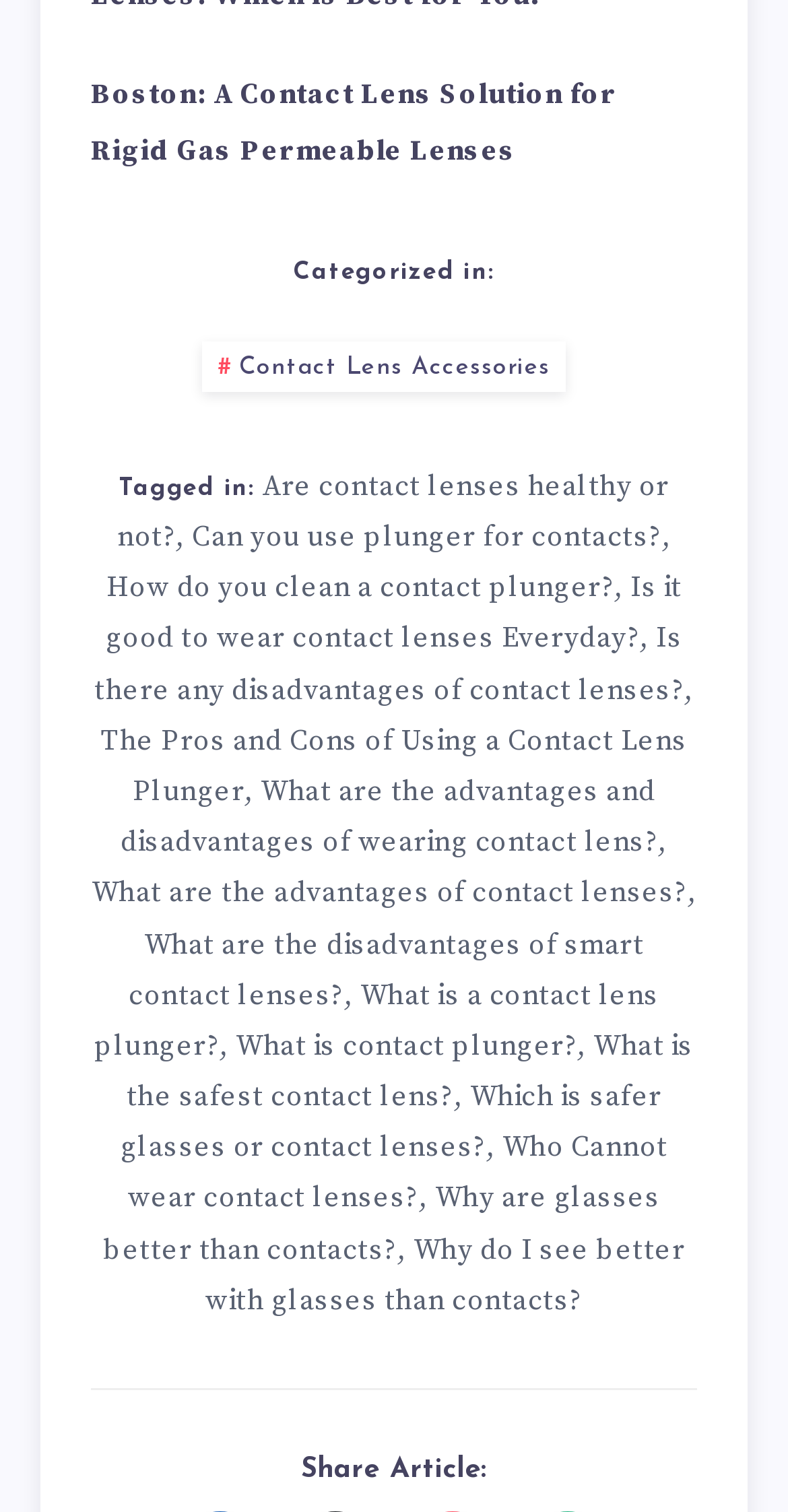Determine the bounding box of the UI element mentioned here: "Contact Lens Accessories". The coordinates must be in the format [left, top, right, bottom] with values ranging from 0 to 1.

[0.256, 0.226, 0.719, 0.259]